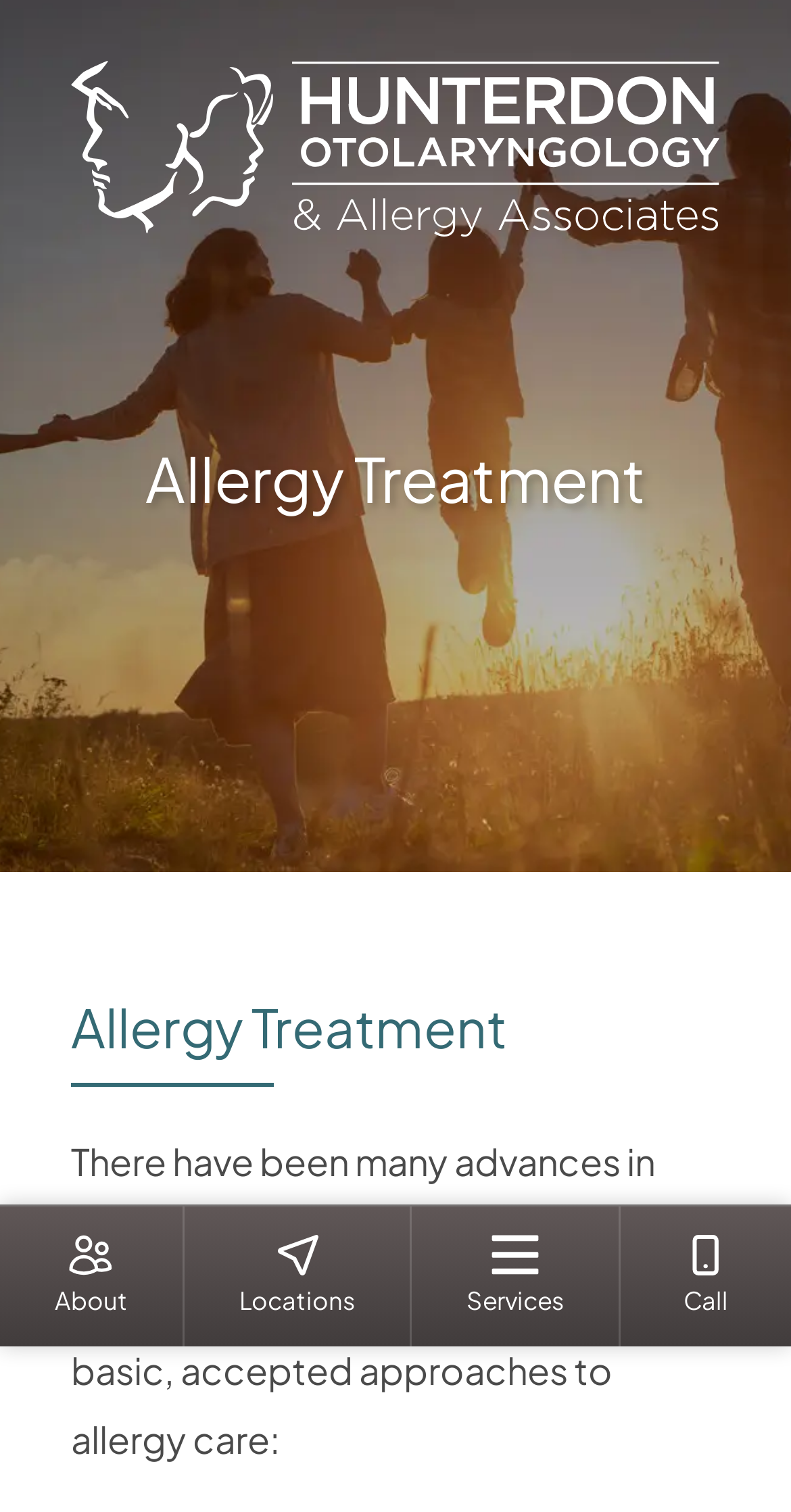Describe all the significant parts and information present on the webpage.

The webpage is about Allergy Treatment and is provided by Hunterdon Otolaryngology & Allergy Associates. At the top left of the page, there is a link to the home page of Hunterdon Otolaryngology & Allergy Associates, accompanied by a logo image. Below the link, there is a horizontal menubar with four menu items: About, Locations, Services, and Call. Each menu item has an associated image. 

The main content of the page is divided into two sections. The top section has a heading "Allergy Treatment" and is located below the menubar. The bottom section also has a heading "Allergy Treatment" and is located below the top section. In between the two sections, there is a paragraph of text that describes the three basic approaches to allergy care. The text explains that despite many advances in allergy care, there are still only three accepted approaches.